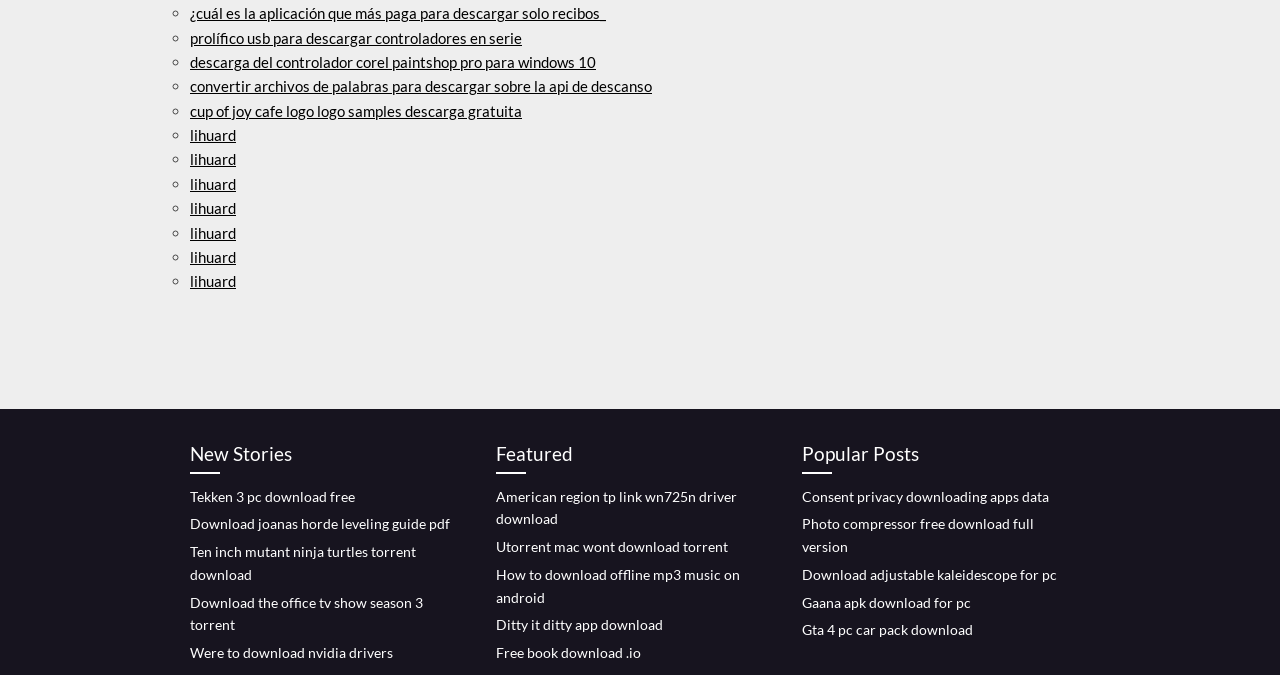Determine the bounding box coordinates of the clickable element necessary to fulfill the instruction: "View Tekken 3 pc download free". Provide the coordinates as four float numbers within the 0 to 1 range, i.e., [left, top, right, bottom].

[0.148, 0.722, 0.277, 0.747]